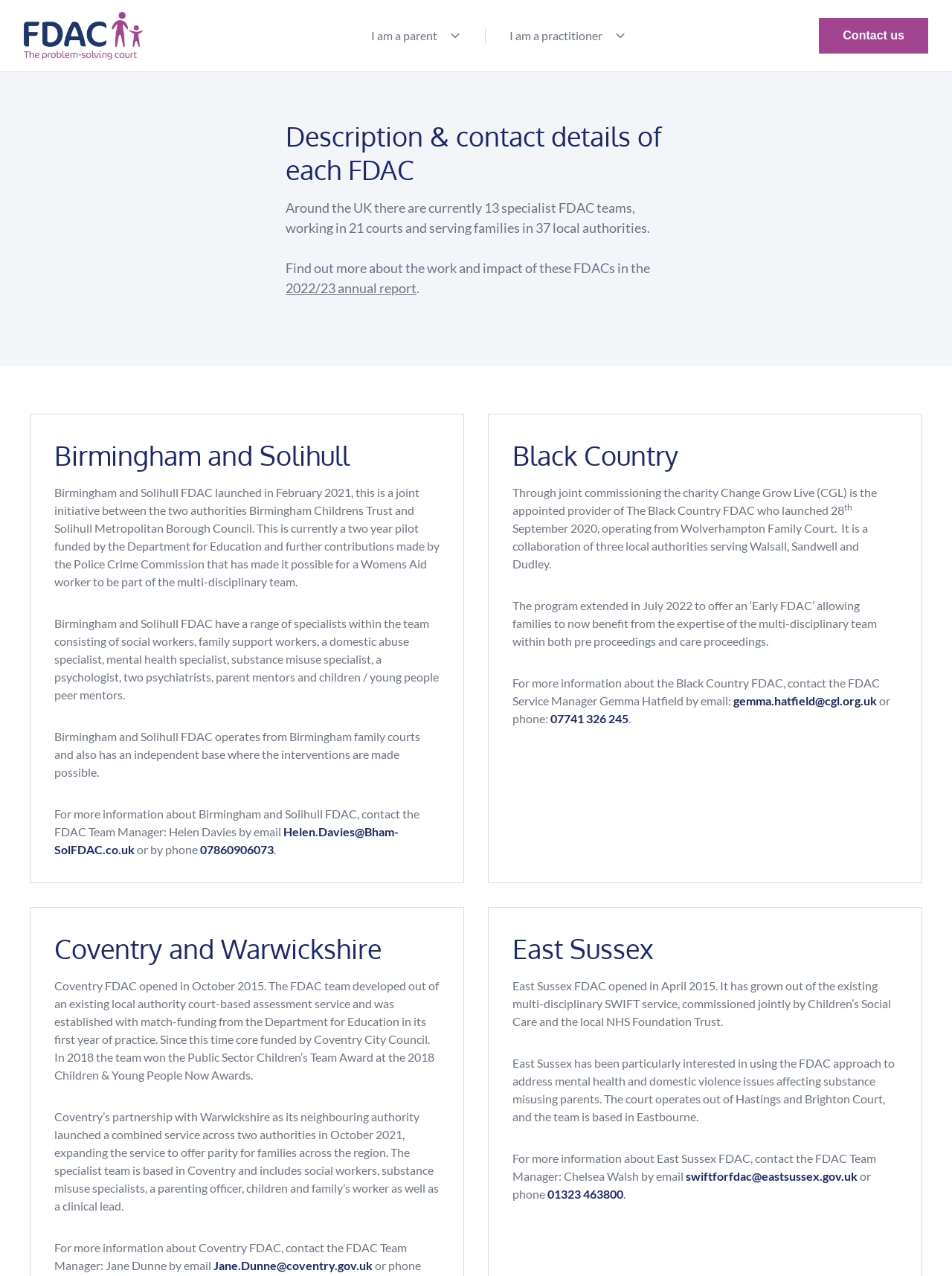Identify the bounding box coordinates of the clickable region to carry out the given instruction: "Email Helen Davies for more information about Birmingham and Solihull FDAC".

[0.057, 0.646, 0.419, 0.671]